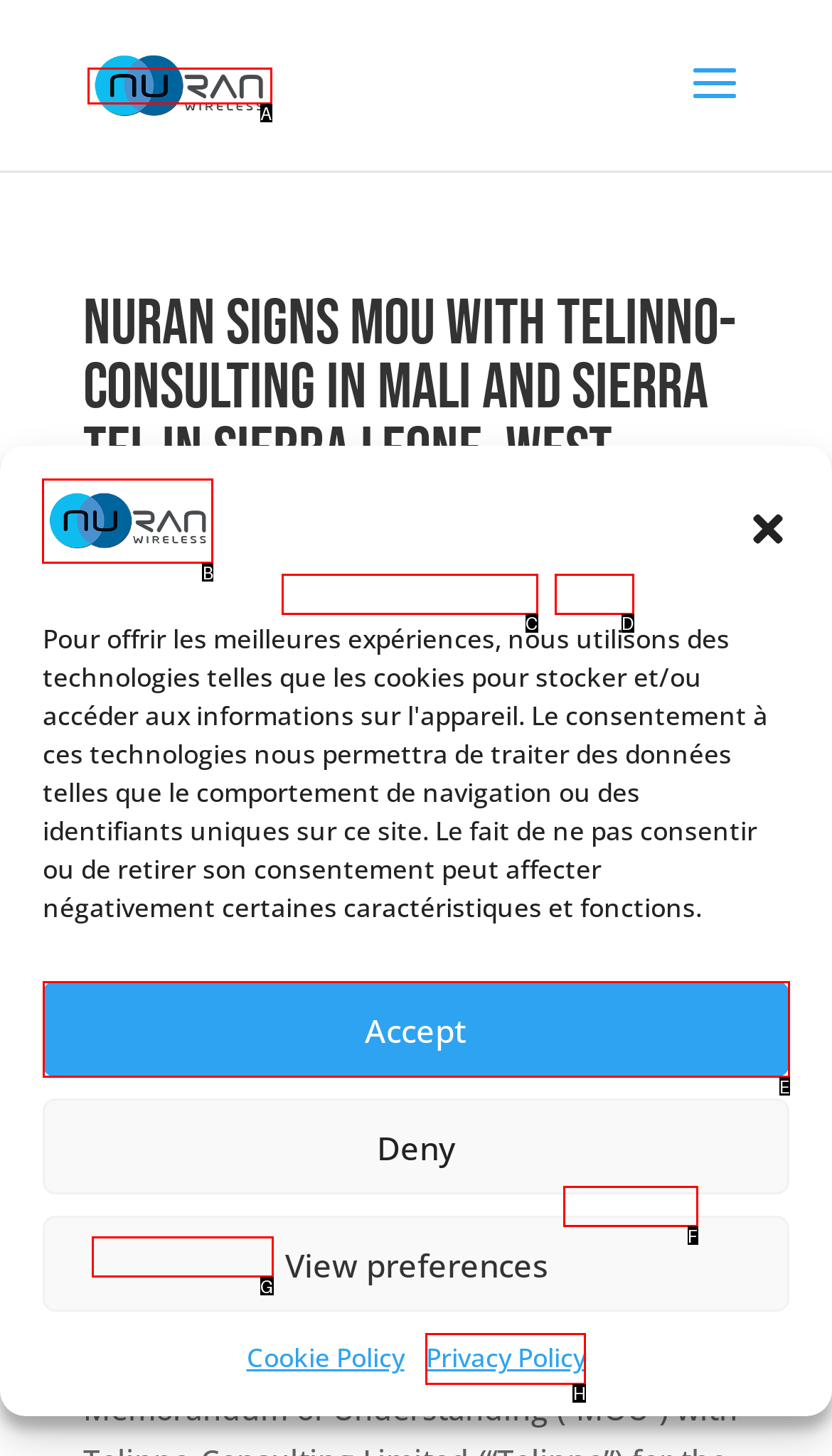Select the correct option from the given choices to perform this task: Click the NuRAN Wireless logo. Provide the letter of that option.

B